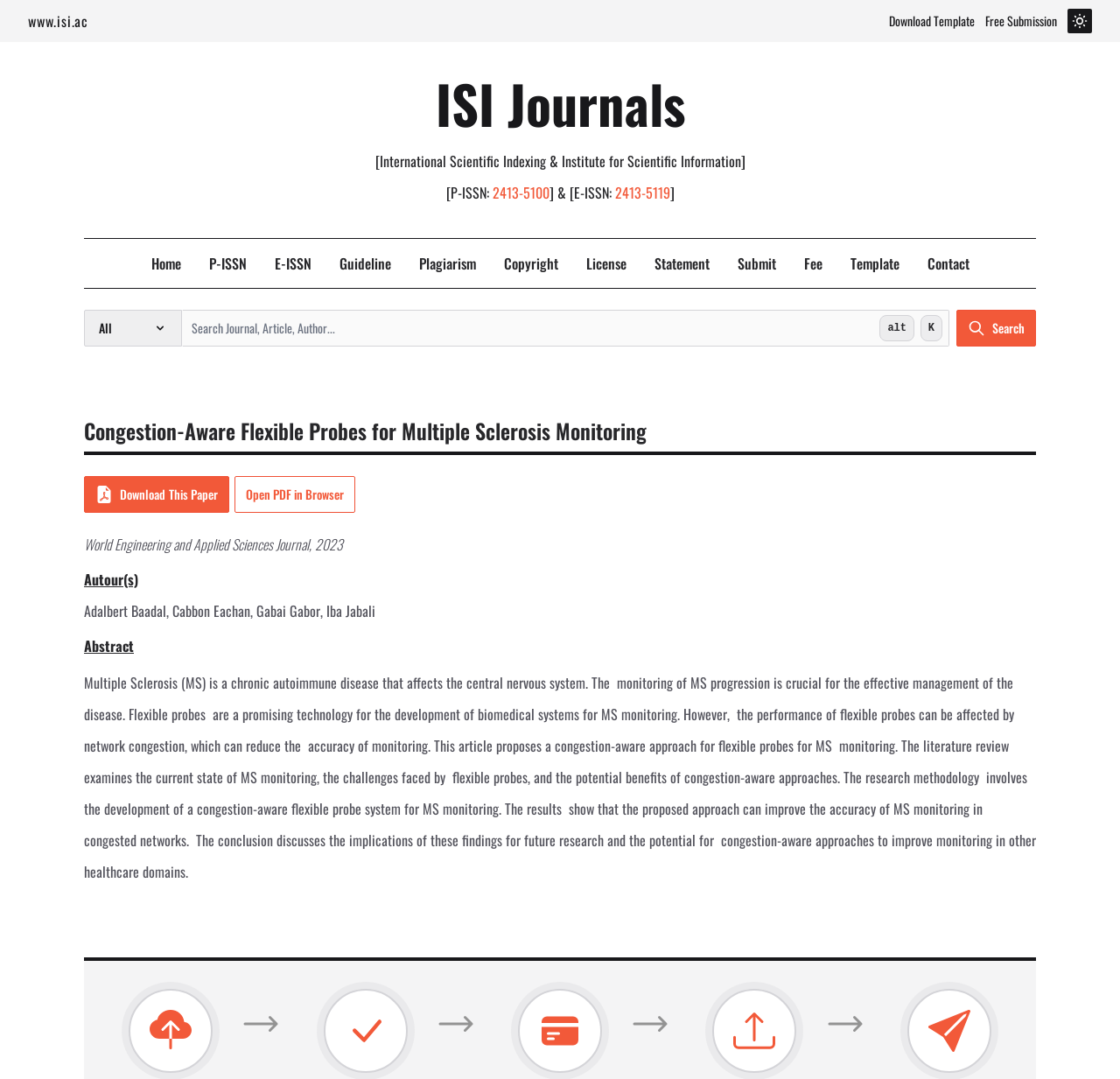Find and indicate the bounding box coordinates of the region you should select to follow the given instruction: "Click the 'Download Template' link".

[0.794, 0.01, 0.87, 0.029]